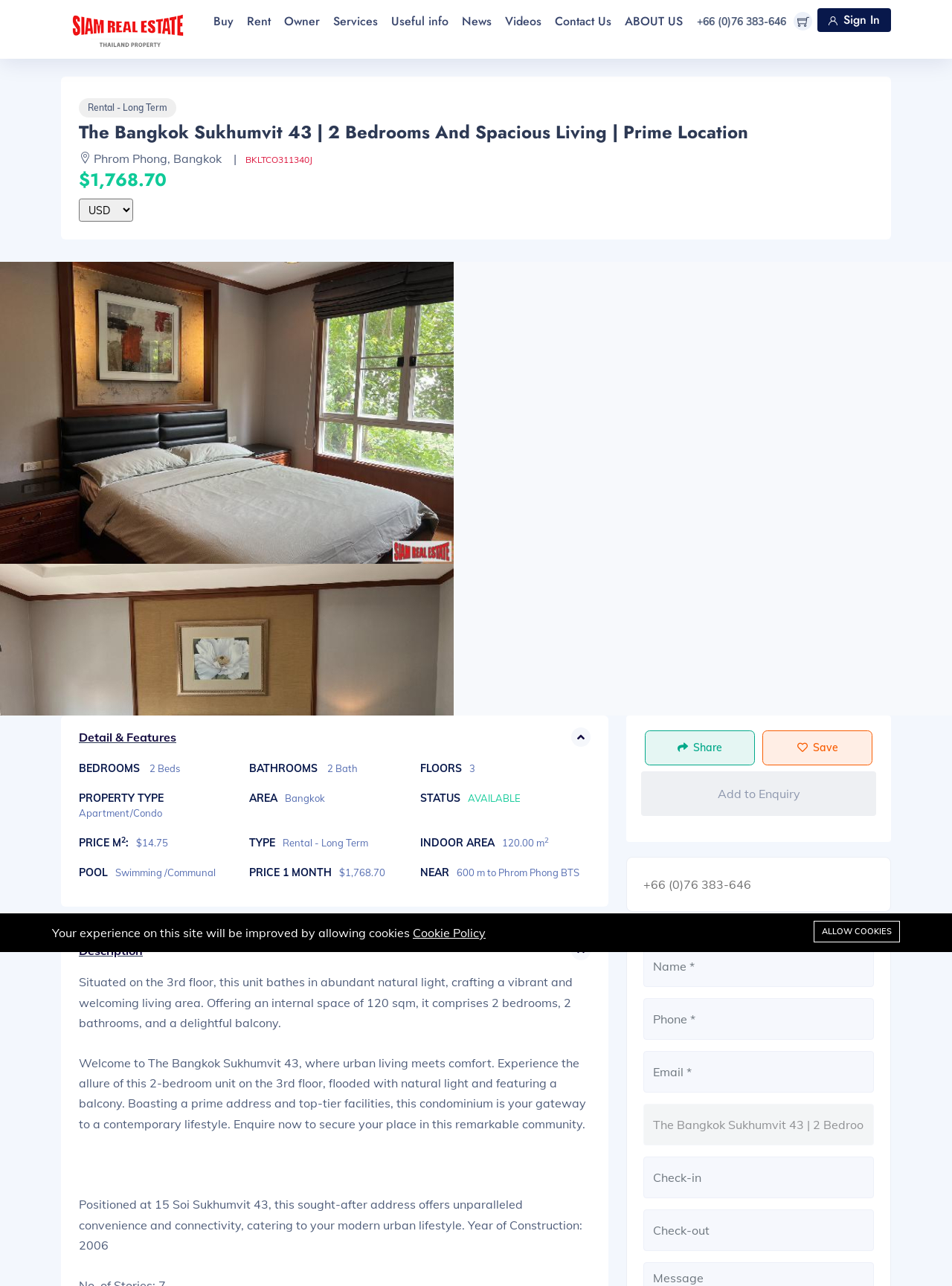Determine the bounding box coordinates for the area that needs to be clicked to fulfill this task: "Click on 'Rent'". The coordinates must be given as four float numbers between 0 and 1, i.e., [left, top, right, bottom].

[0.252, 0.0, 0.291, 0.024]